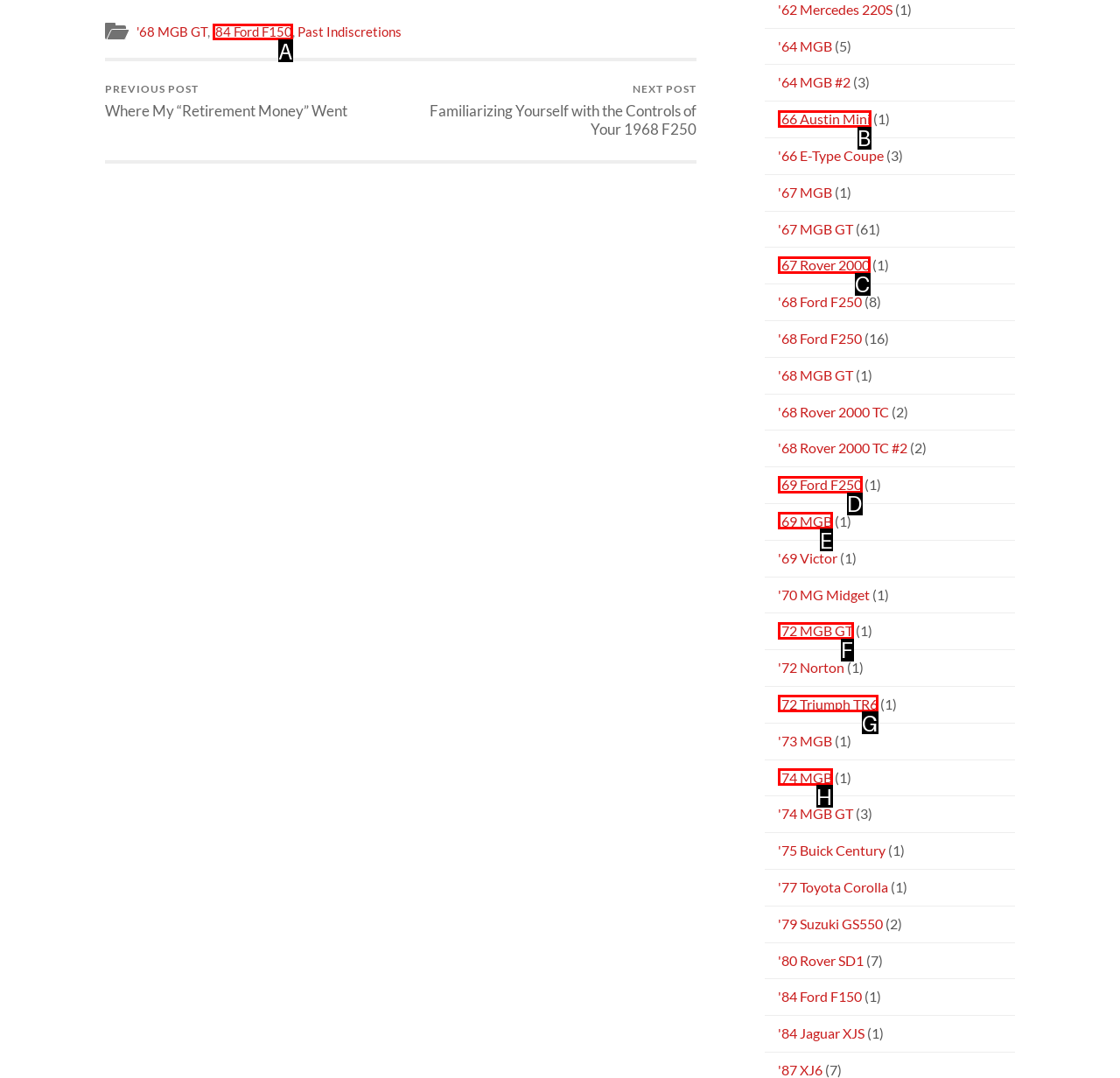Which HTML element should be clicked to perform the following task: Read about '84 Ford F150'
Reply with the letter of the appropriate option.

A